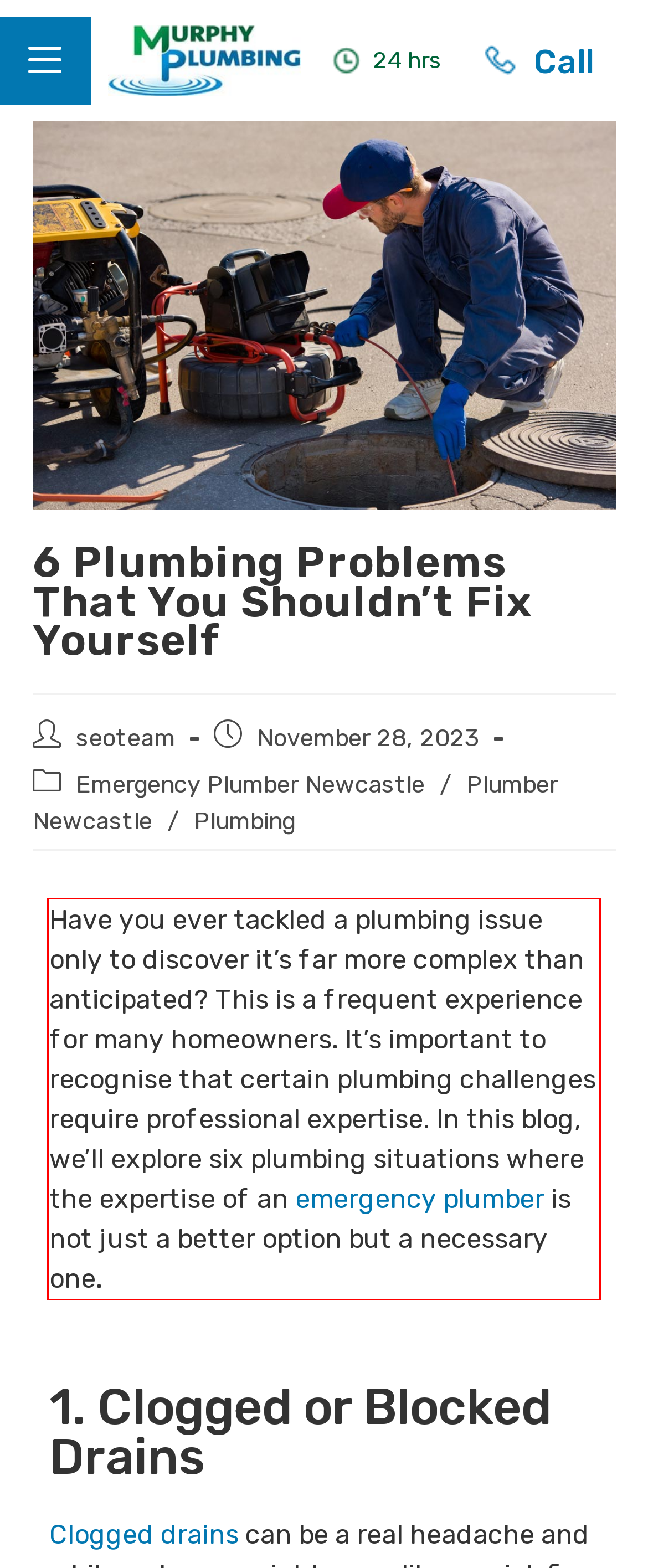Analyze the webpage screenshot and use OCR to recognize the text content in the red bounding box.

Have you ever tackled a plumbing issue only to discover it’s far more complex than anticipated? This is a frequent experience for many homeowners. It’s important to recognise that certain plumbing challenges require professional expertise. In this blog, we’ll explore six plumbing situations where the expertise of an emergency plumber is not just a better option but a necessary one.